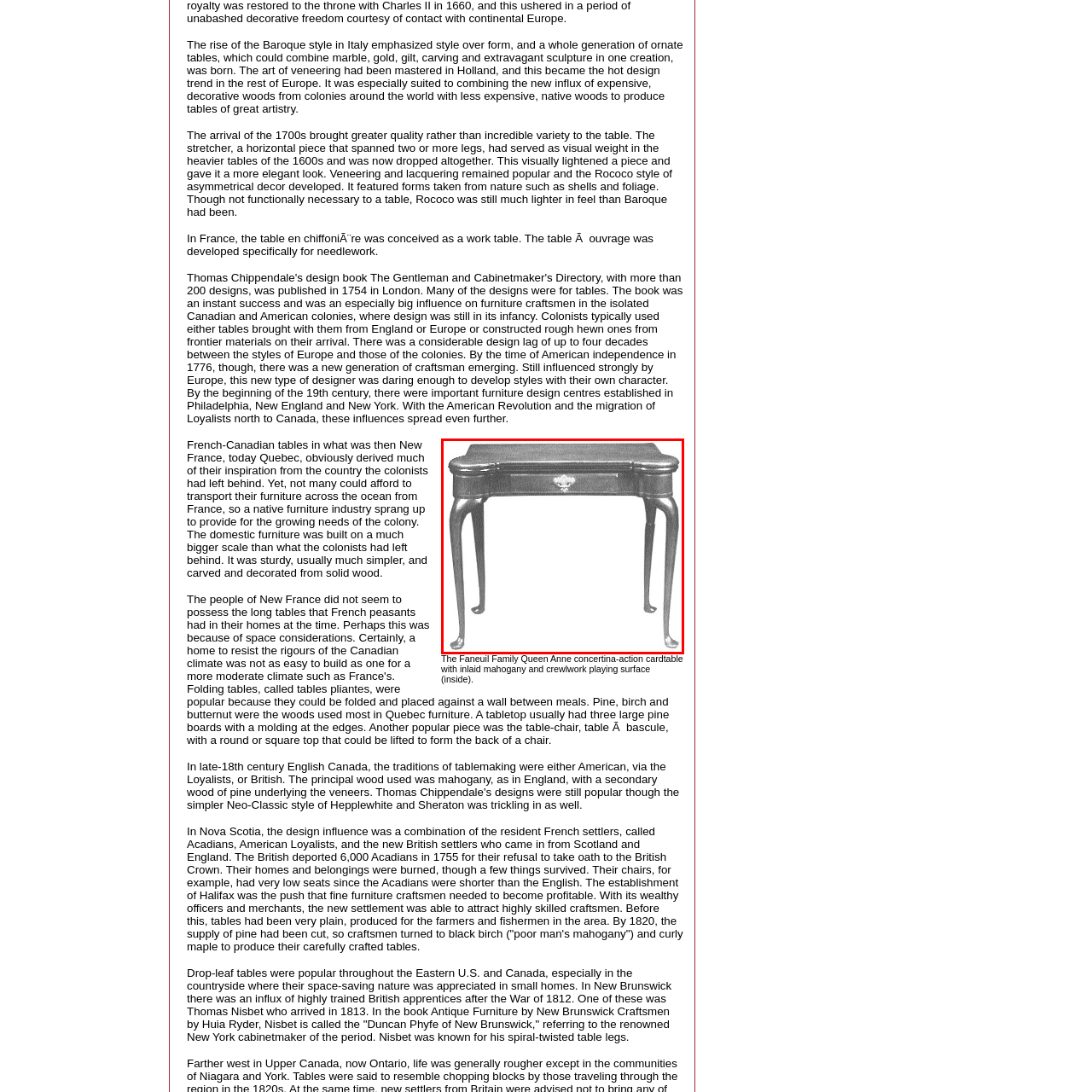Generate an in-depth caption for the image segment highlighted with a red box.

This image features a finely crafted Queen Anne concertina-action card table, notable for its elegant design and intricate details. Created with inlaid mahogany, the table offers a playing surface that showcases crewelwork artistry. Its graceful curves and tapered legs exemplify the Rococo influence, characterized by asymmetrical forms reminiscent of natural elements like shells and foliage. This style emerged as a departure from the heavier Baroque aesthetic, reflecting a shift towards more refined and visually light furniture in the 1700s. The table's functional beauty is enhanced by its practical design, making it a suitable addition to both formal gathering spaces and intimate home settings.